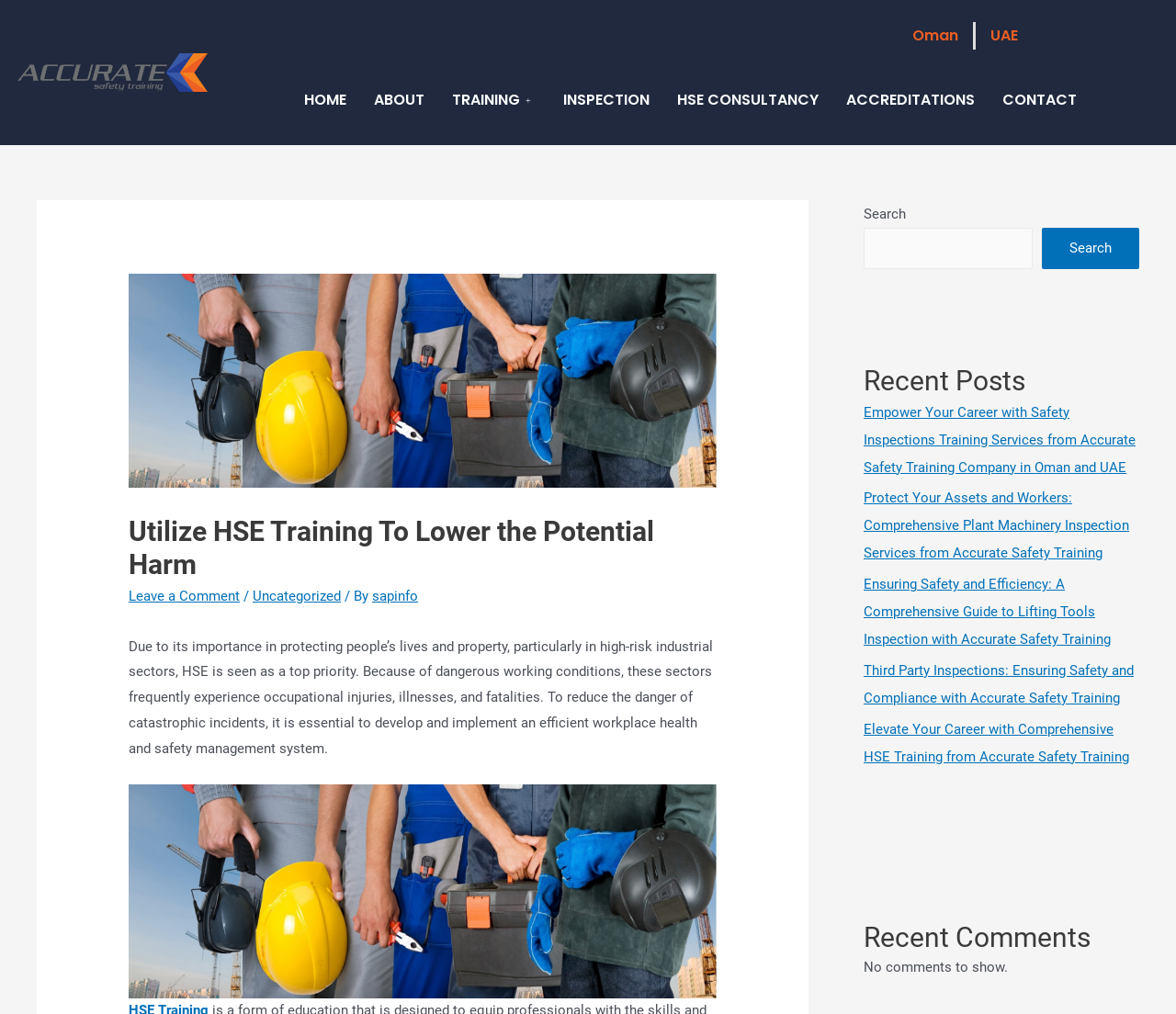Select the bounding box coordinates of the element I need to click to carry out the following instruction: "Search for something".

[0.734, 0.224, 0.878, 0.265]